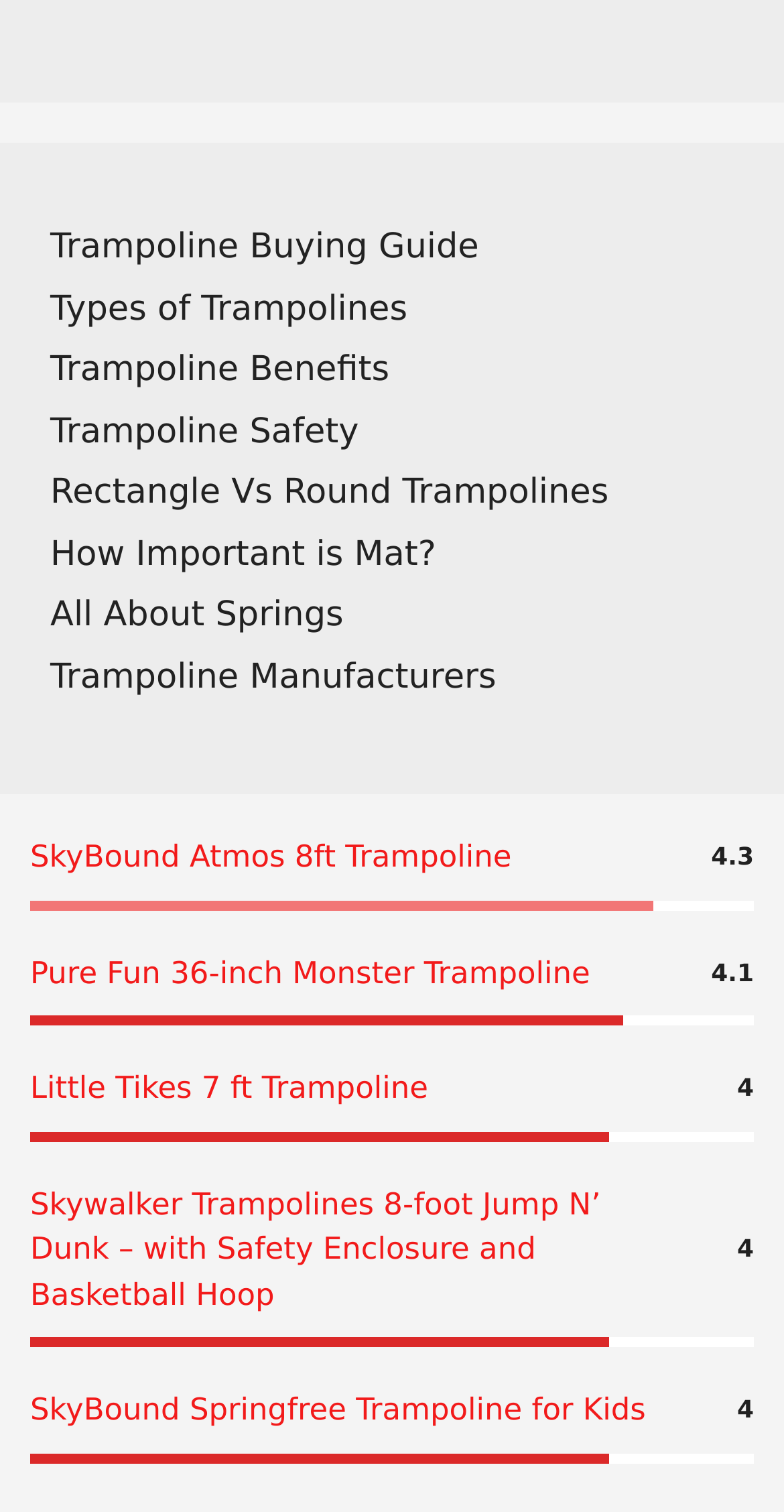Using the provided description: "Little Tikes 7 ft Trampoline", find the bounding box coordinates of the corresponding UI element. The output should be four float numbers between 0 and 1, in the format [left, top, right, bottom].

[0.038, 0.707, 0.546, 0.731]